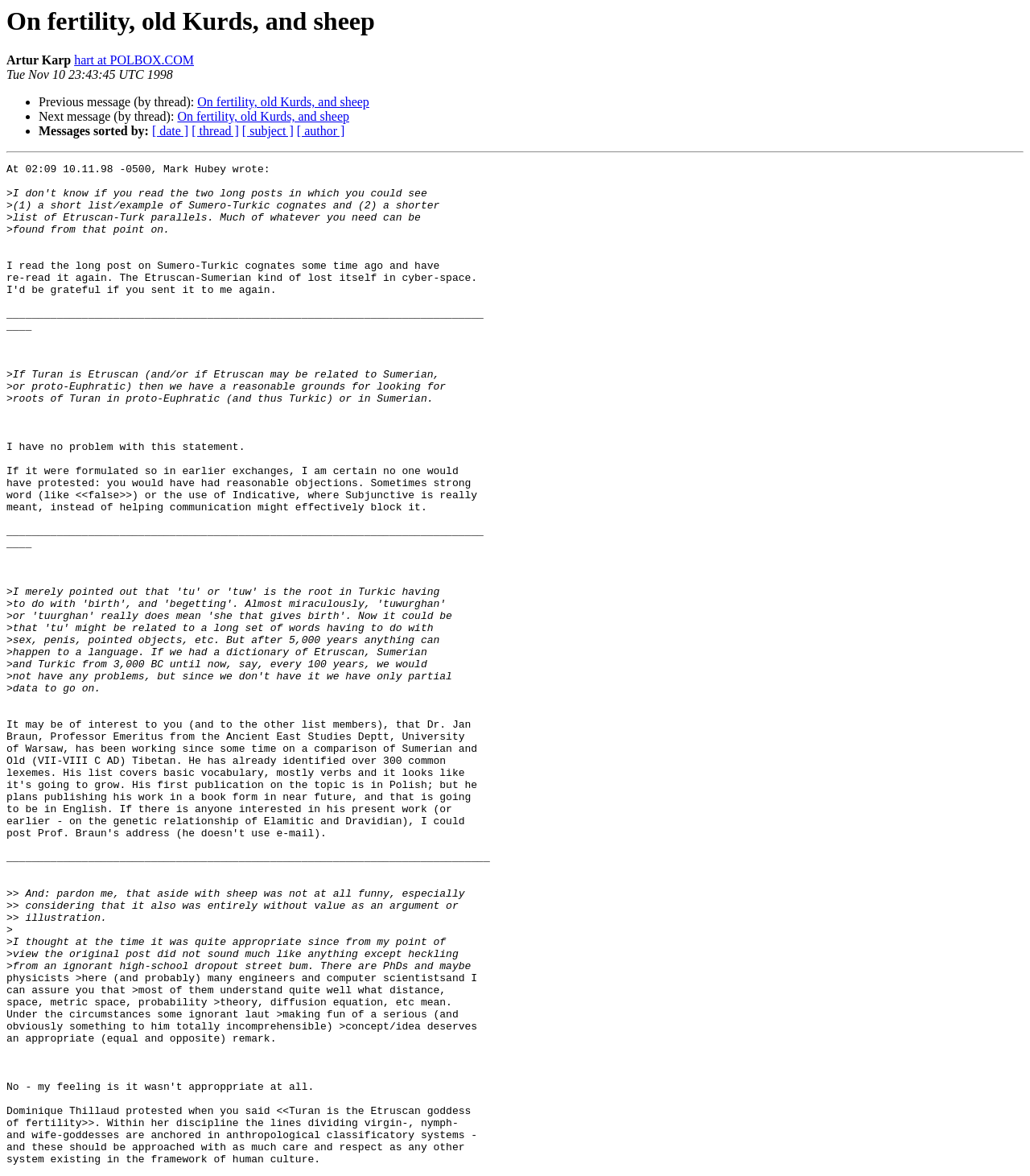Offer a meticulous description of the webpage's structure and content.

This webpage appears to be an archived online forum or discussion thread. At the top, there is a heading that reads "On fertility, old Kurds, and sheep" followed by the author's name "Artur Karp" and a link to their email address. Below this, there is a timestamp indicating when the message was posted.

The main content of the page is a lengthy message from Mark Hubey, which is divided into several paragraphs. The text discusses topics such as Sumero-Turkic cognates, Etruscan-Turkic parallels, and the roots of Turan in proto-Euphratic or Sumerian. The message also touches on the importance of language and communication, with the author expressing their opinions on the use of strong words and the need for clear formulation.

Throughout the message, there are several instances of quoted text, indicated by the ">" symbol. These quotes appear to be from previous messages or responses in the discussion thread.

At the bottom of the page, there are several links to navigate the discussion thread, including "Previous message (by thread)" and "Next message (by thread)". There are also links to sort the messages by date, thread, subject, or author.

Overall, the webpage appears to be a dense and technical discussion on linguistic and historical topics, with a focus on the exchange of ideas and opinions between participants.